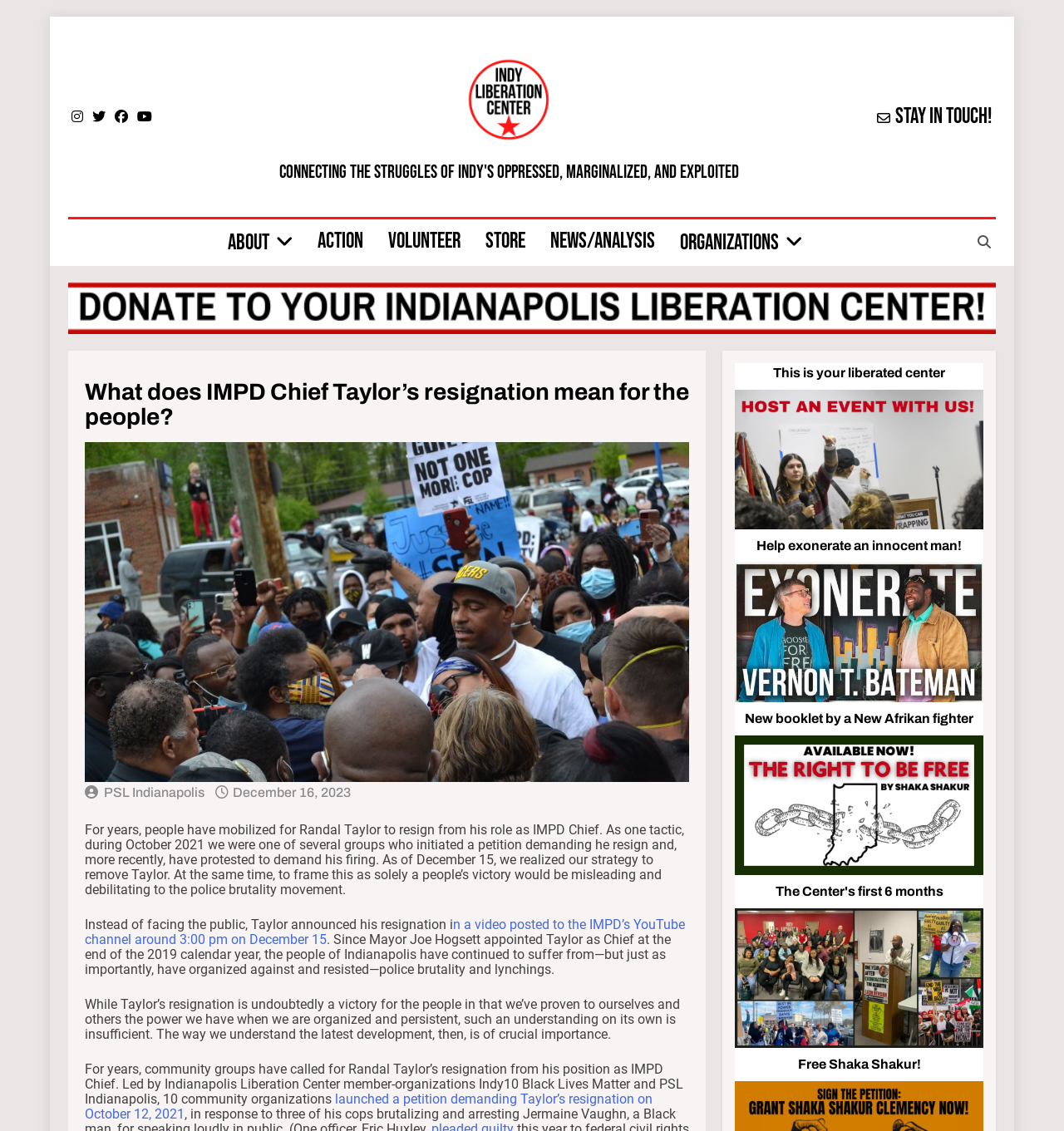Utilize the information from the image to answer the question in detail:
What is the name of the organization that launched a petition demanding Taylor's resignation?

According to the article, Indy10 Black Lives Matter and PSL Indianapolis, along with 8 other community organizations, launched a petition demanding Taylor's resignation on October 12, 2021. This information is mentioned in the paragraph that starts with 'For years, community groups have called for Randal Taylor’s resignation...'.